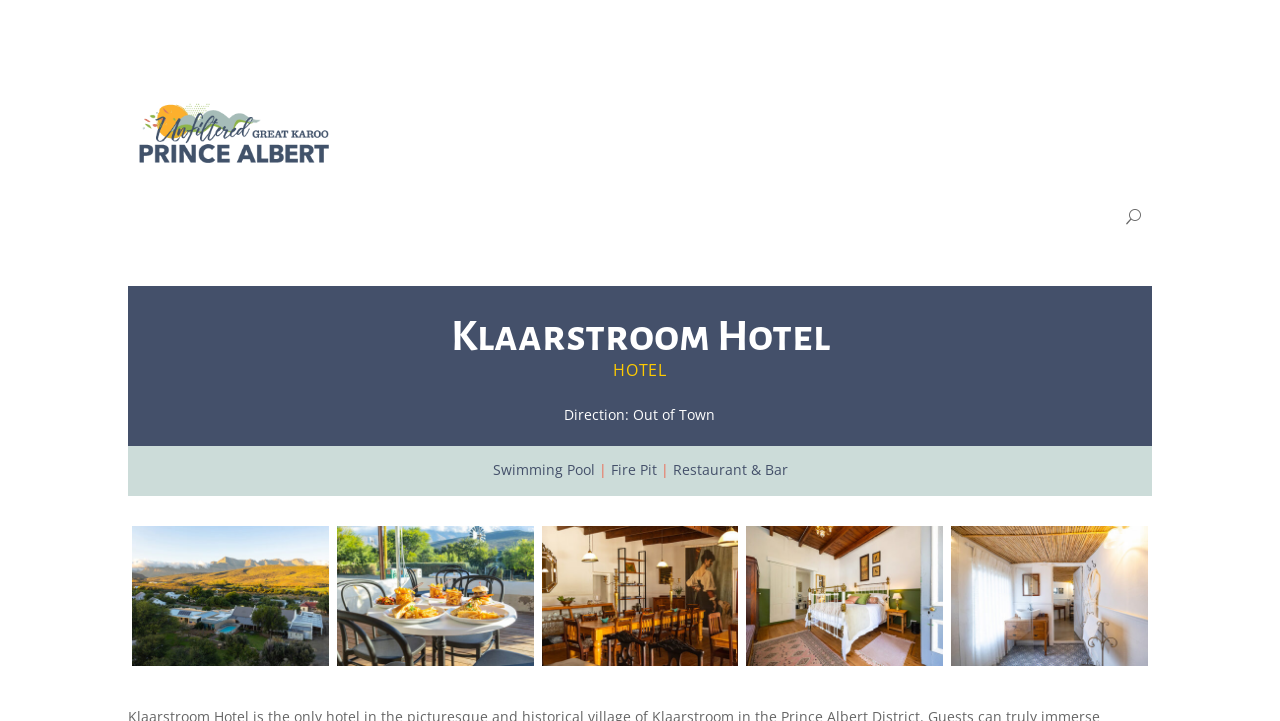Can you give a comprehensive explanation to the question given the content of the image?
What amenities does the hotel offer?

I found the answer by examining the static text elements on the webpage, which list the amenities offered by the hotel, including a swimming pool, fire pit, and restaurant and bar.